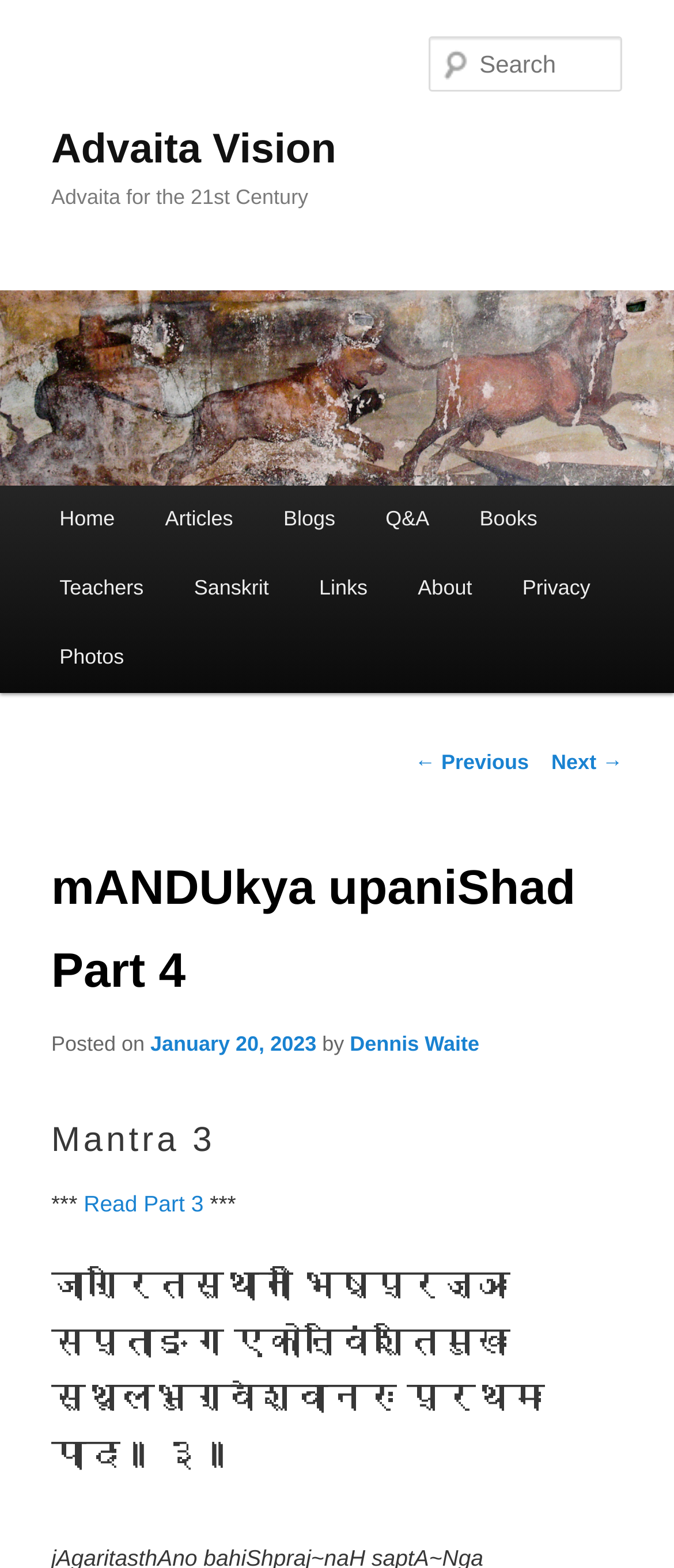Indicate the bounding box coordinates of the element that must be clicked to execute the instruction: "Read previous post". The coordinates should be given as four float numbers between 0 and 1, i.e., [left, top, right, bottom].

[0.615, 0.478, 0.785, 0.493]